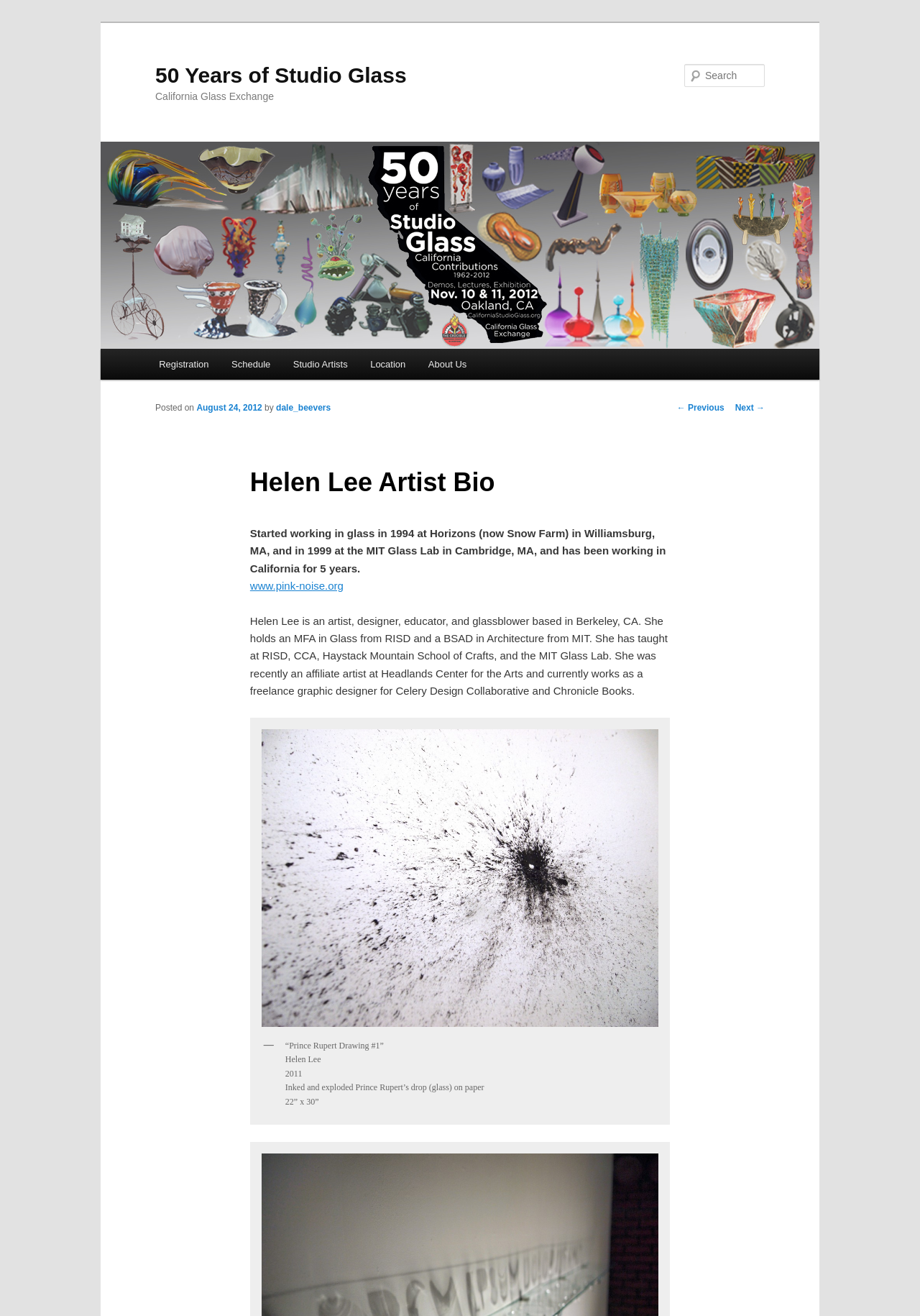Explain the webpage in detail.

The webpage is about Helen Lee, an artist, designer, educator, and glassblower based in Berkeley, CA. At the top, there is a link to skip to the primary content. Below that, there is a heading that reads "50 Years of Studio Glass" with a link to the same title. To the right of this heading, there is an image with the same title.

Below the image, there is a search bar with a textbox and a "Search" label. To the left of the search bar, there is a main menu with links to "Registration", "Schedule", "Studio Artists", "Location", and "About Us".

The main content of the webpage is divided into two sections. The first section has a heading that reads "Helen Lee Artist Bio" and provides information about Helen Lee's background, including her education and work experience. There is also a link to her website, www.pink-noise.org.

The second section appears to be a showcase of Helen Lee's artwork. There is a large image with a caption that describes the artwork, "Prince Rupert Drawing #1", including the materials and dimensions used. The image is centered on the page, with the caption below it.

At the bottom of the page, there are links to navigate to previous and next posts.